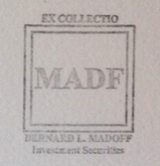Detail every visible element in the image extensively.

The image features a logo associated with the Madoff Provenance Project, which highlights the connection to Bernard L. Madoff Investment Securities. The logo is styled with "MADF" prominently displayed within a rectangular border, accompanied by the text "EX COLLECTIO" above, indicating the provenance or collection origins. Below the main logo, the full name "BERNARD L. MADOFF" is clearly stated, followed by "Investment Securities," providing context to the brand's historical background. This logo embodies the legacy of a significant chapter in financial history, particularly relating to art provenance and authenticity challenges.